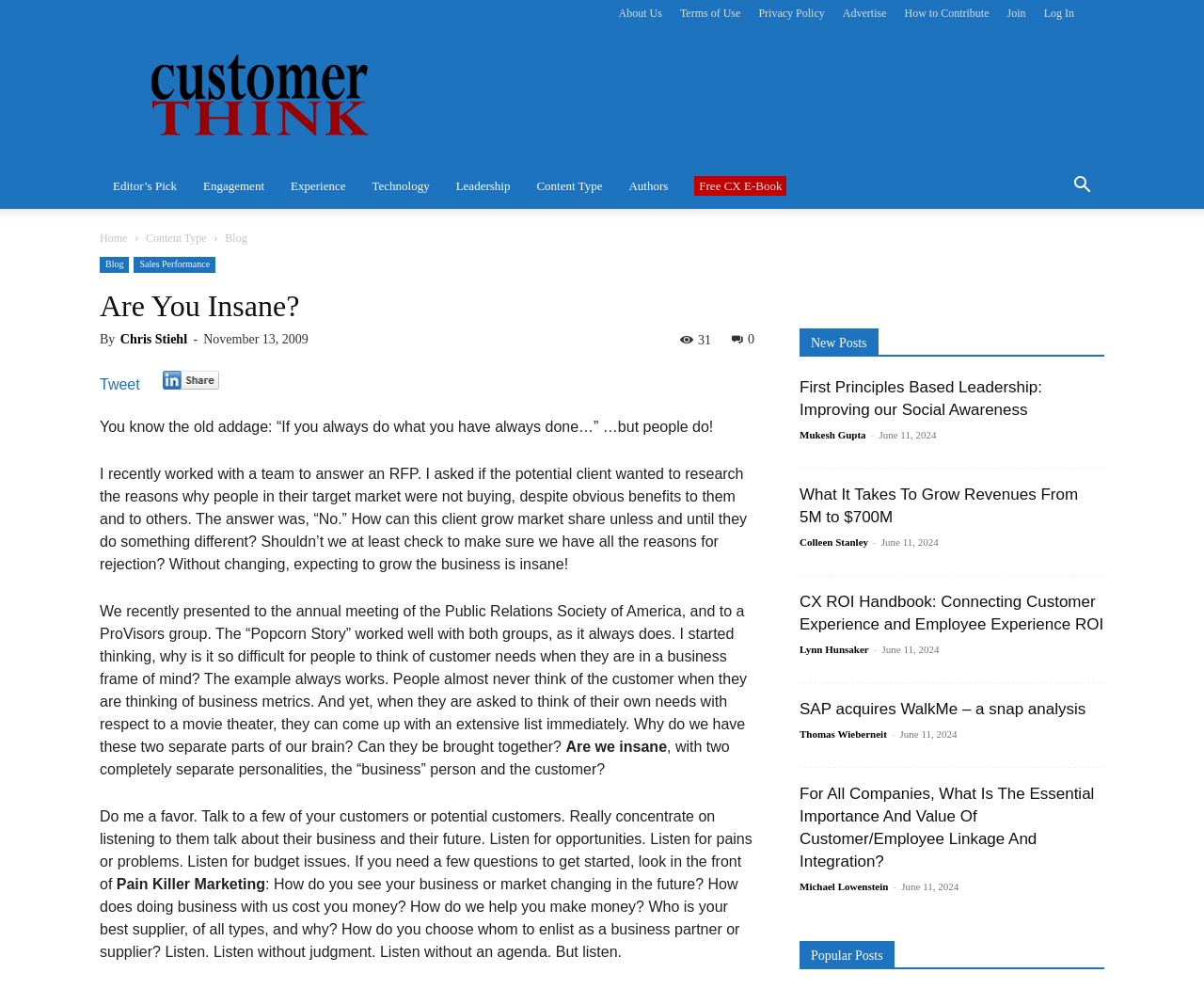Using the details from the image, please elaborate on the following question: How many categories are there in the top navigation menu?

I counted the number of links in the top navigation menu, which are categories, by looking at the elements with the links 'Editor’s Pick', 'Engagement', 'Experience', 'Technology', 'Leadership', 'Content Type', and 'Authors'.